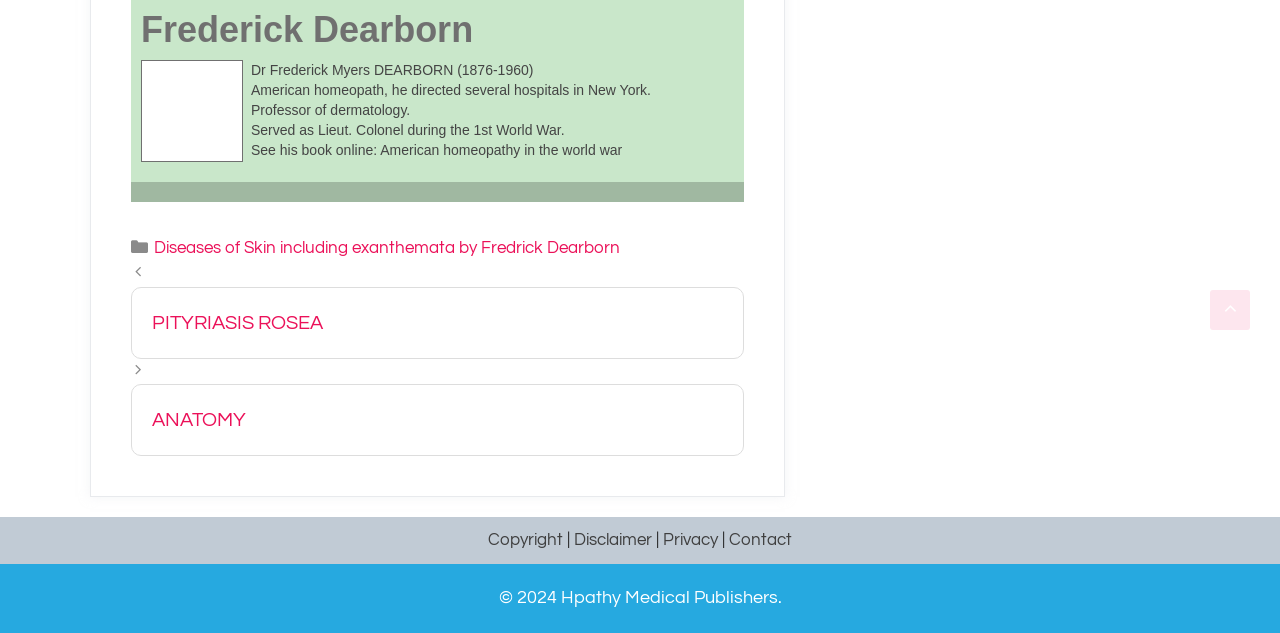Use a single word or phrase to answer the following:
What is the name of the American homeopath?

Frederick Myers Dearborn